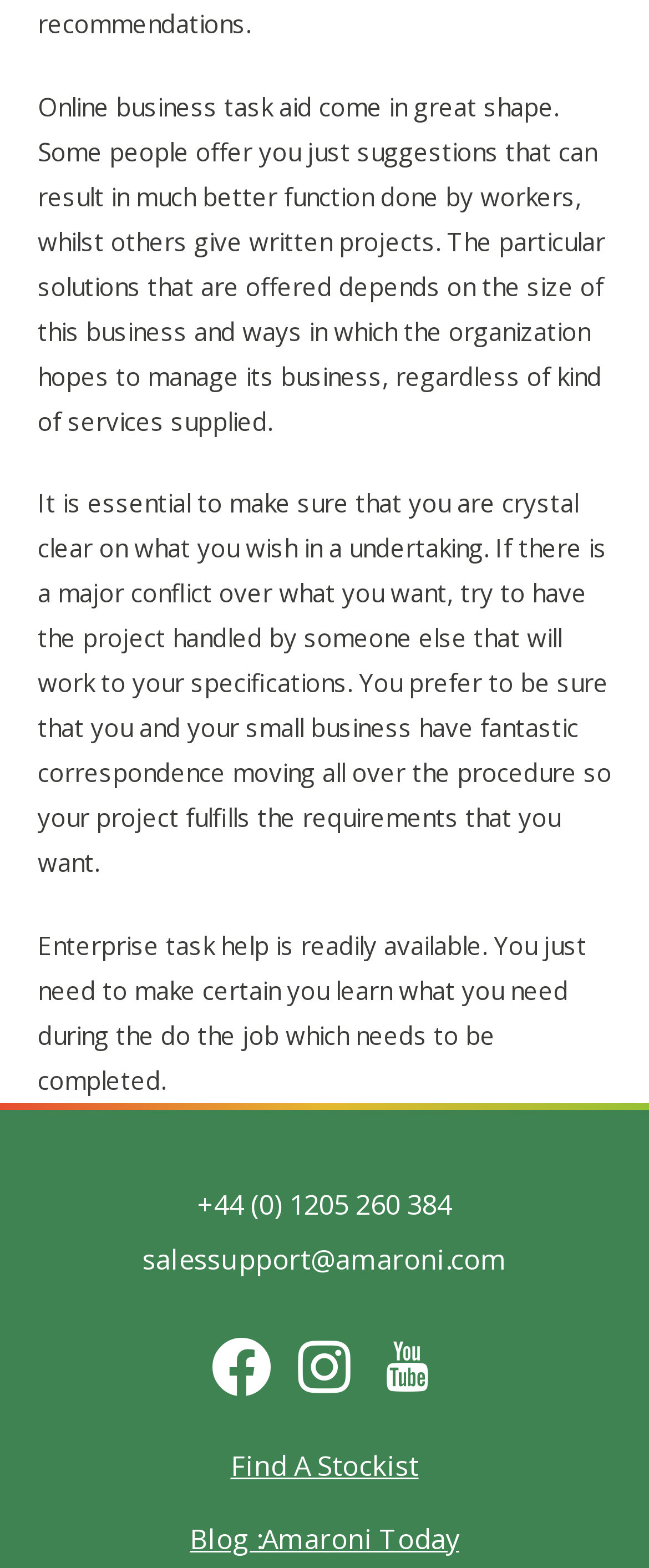Can you give a comprehensive explanation to the question given the content of the image?
What is the email address for sales support?

The email address is found in the link element with the OCR text 'salessupport@amaroni.com' and bounding box coordinates [0.219, 0.791, 0.781, 0.815].